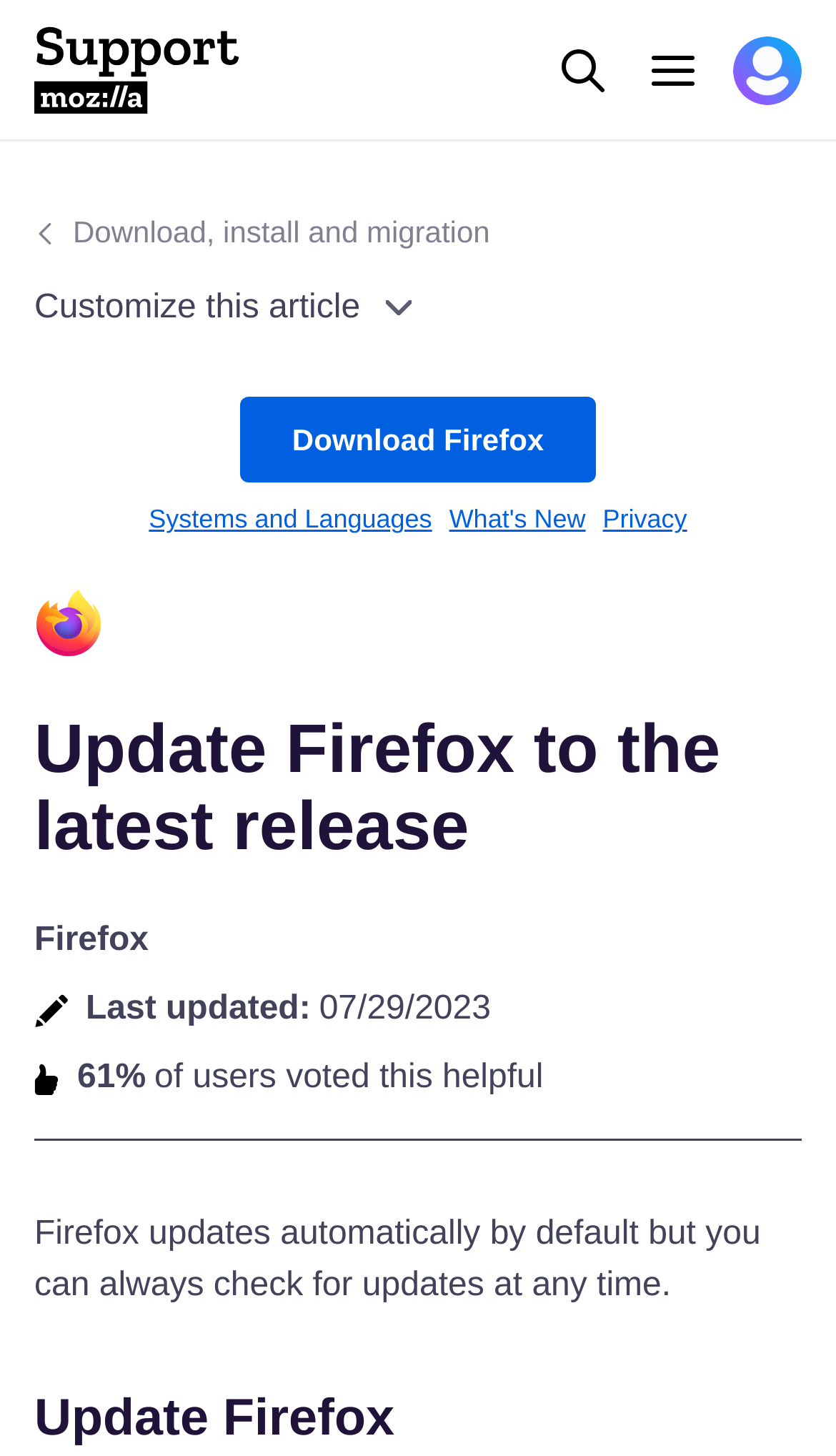Point out the bounding box coordinates of the section to click in order to follow this instruction: "Open the menu".

[0.764, 0.024, 0.846, 0.072]